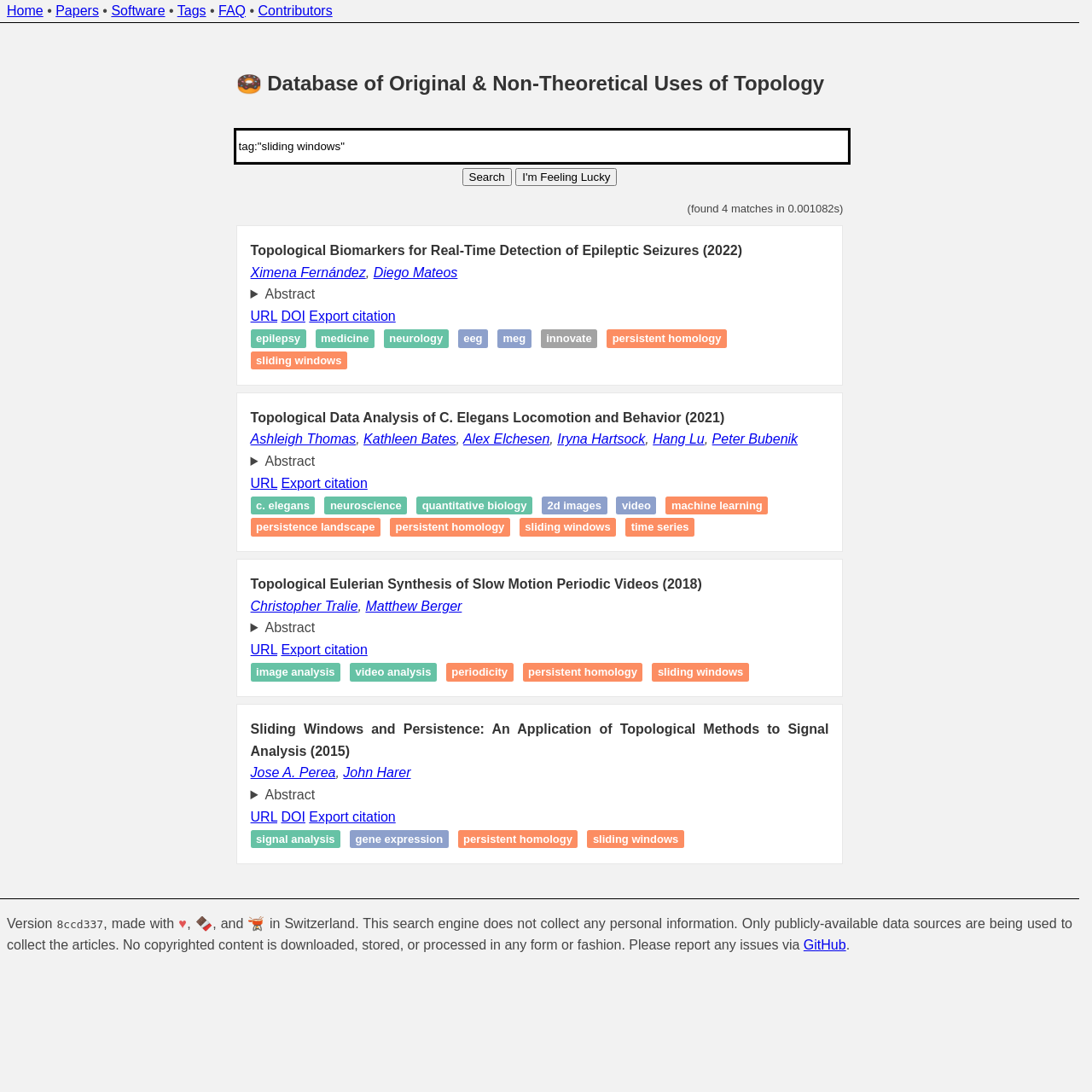What is the format of the papers listed? Refer to the image and provide a one-word or short phrase answer.

Article format